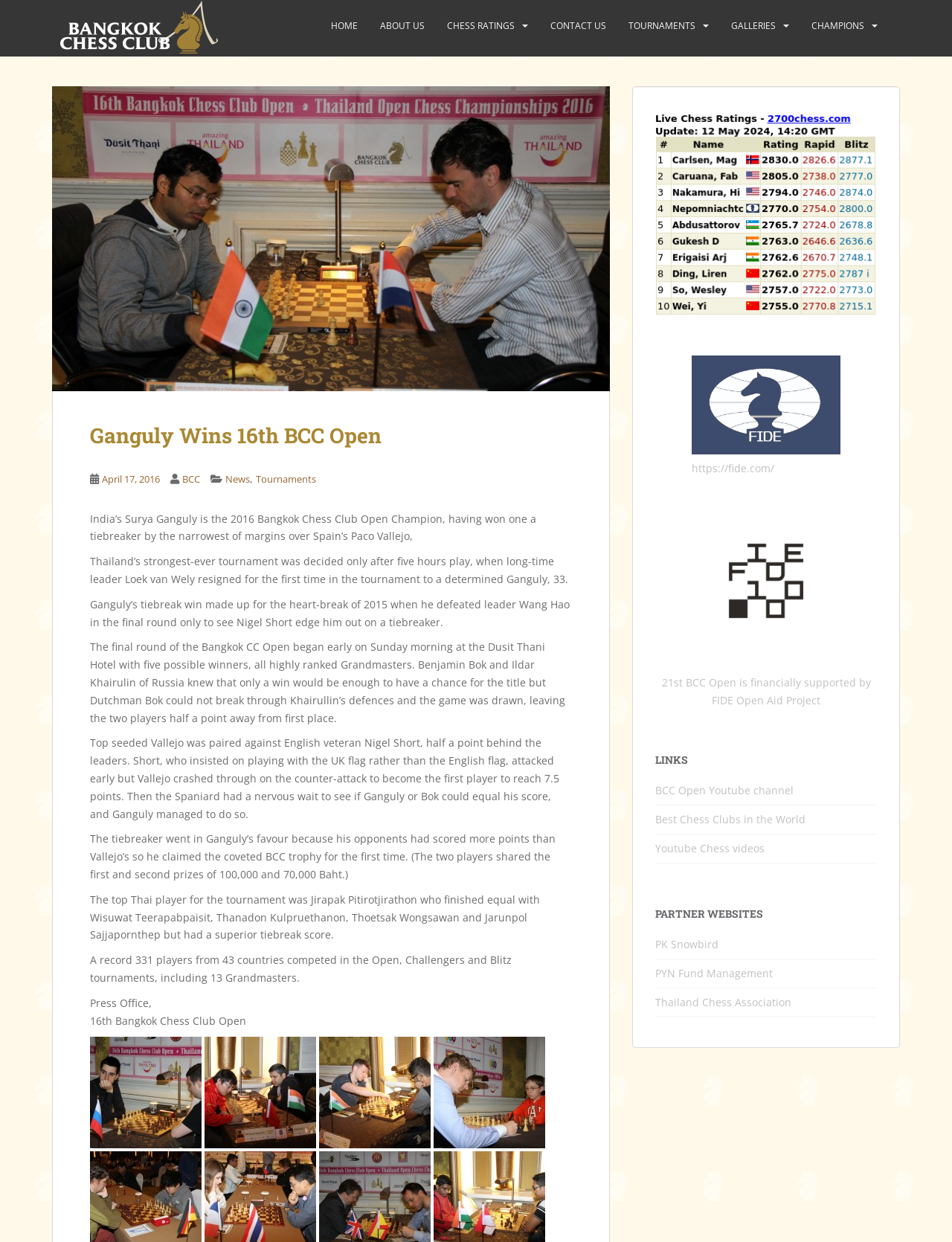What is the name of the organization that financially supported the 21st BCC Open?
Please provide a single word or phrase as your answer based on the screenshot.

FIDE Open Aid Project